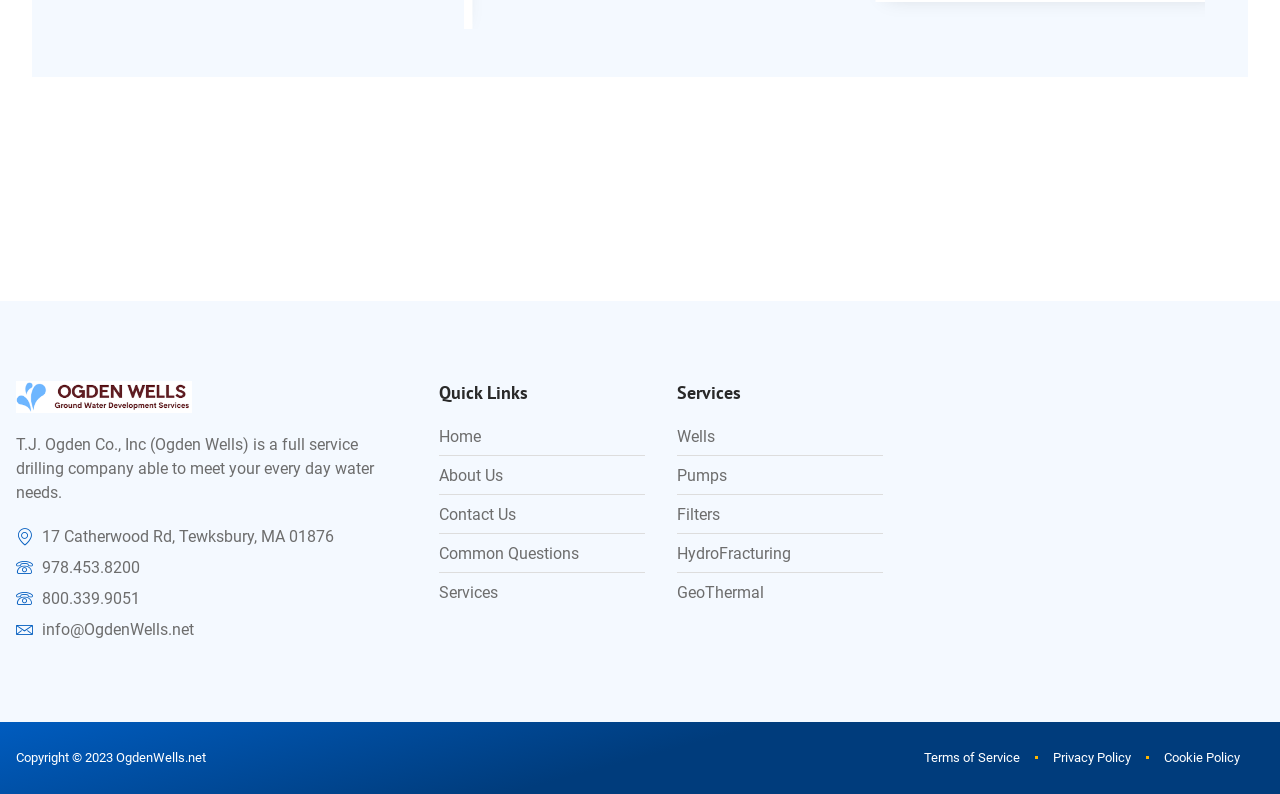What is the phone number?
Using the image as a reference, give a one-word or short phrase answer.

978.453.8200